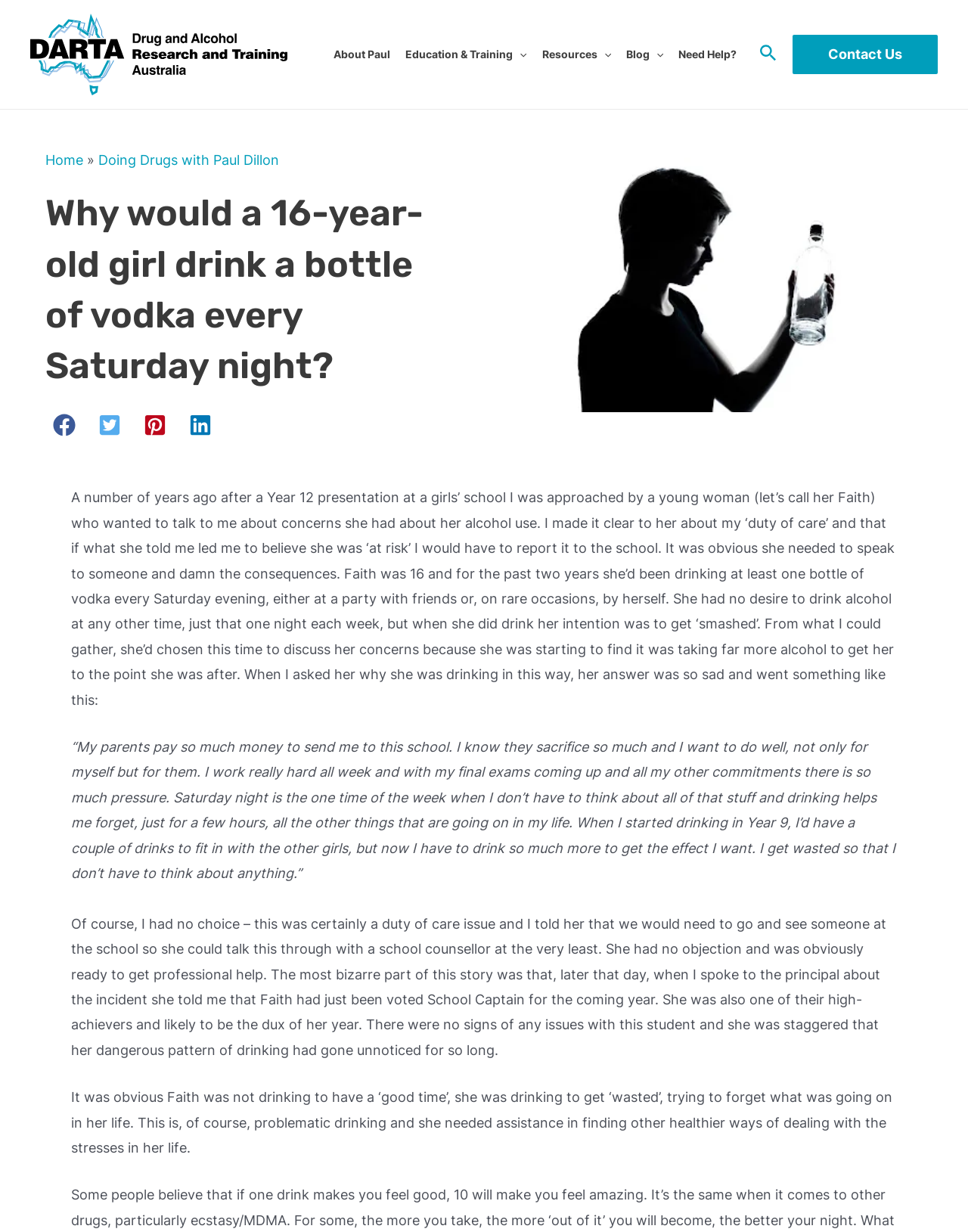What is the principal heading displayed on the webpage?

Why would a 16-year-old girl drink a bottle of vodka every Saturday night?